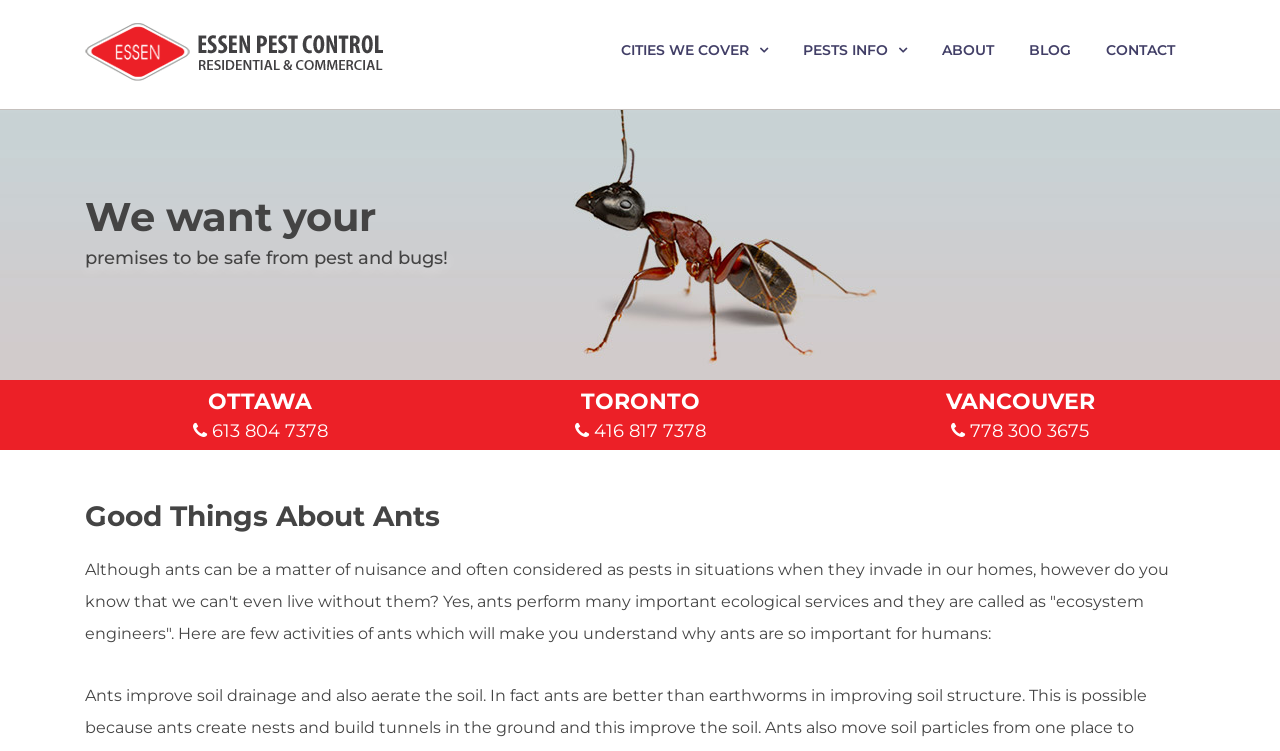What is the purpose of the company?
Kindly give a detailed and elaborate answer to the question.

The purpose of the company can be inferred from the static text elements with coordinates [0.066, 0.255, 0.294, 0.32] and [0.066, 0.328, 0.35, 0.358], which read 'We want your premises to be safe from pest and bugs!'.